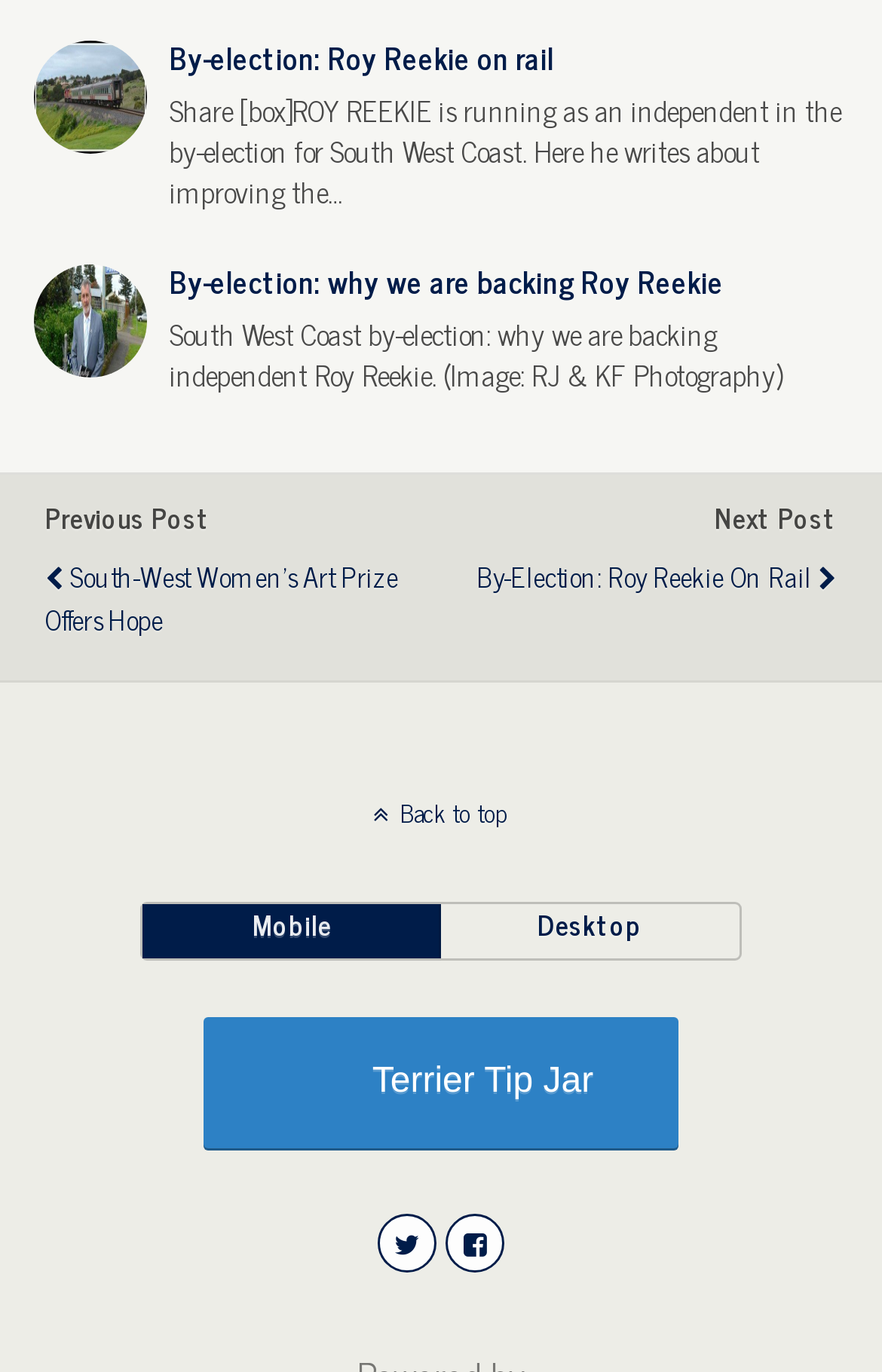Answer in one word or a short phrase: 
What is the name of the photography studio?

RJ & KF Photography